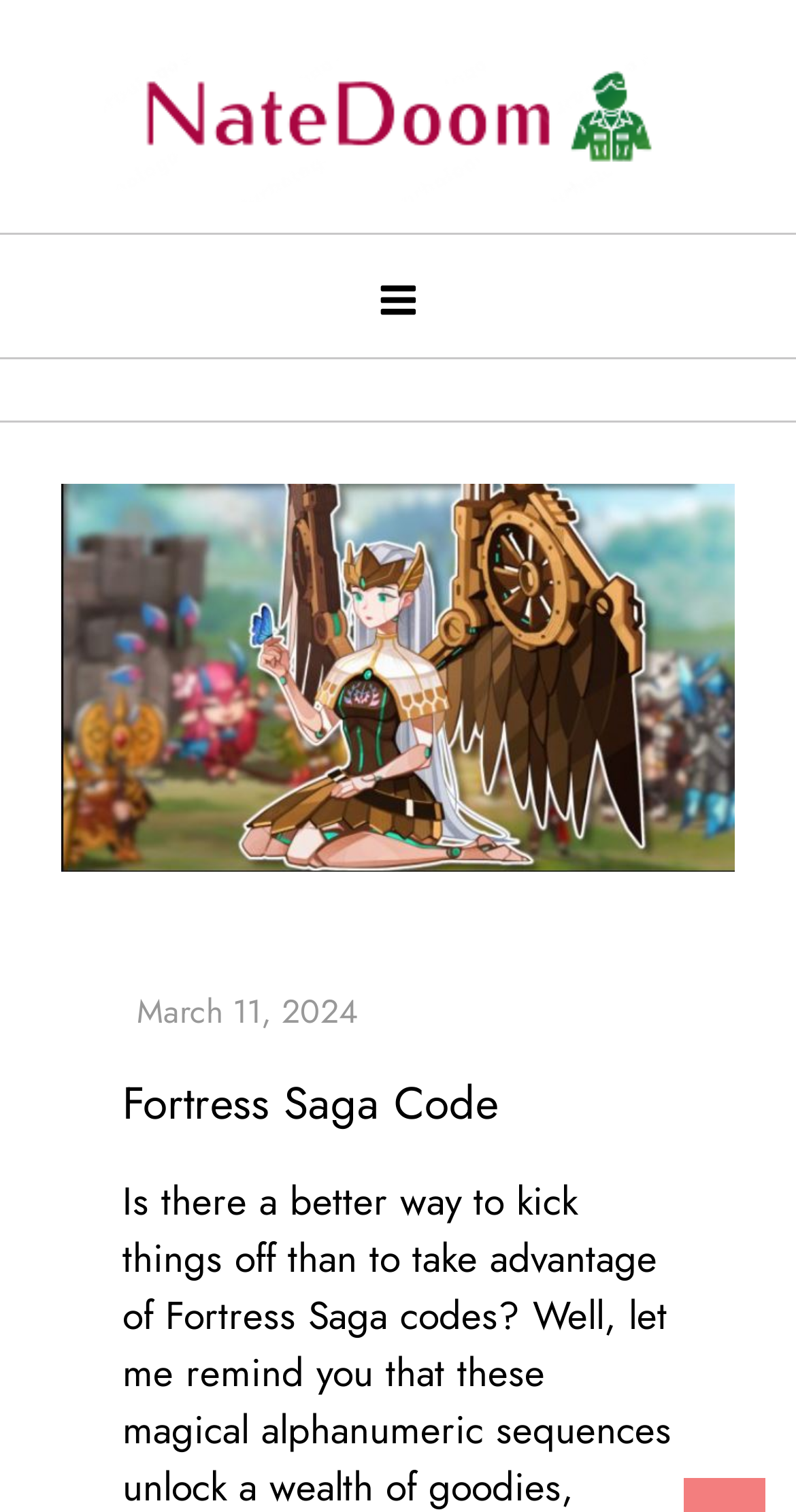Find the headline of the webpage and generate its text content.

Fortress Saga Code